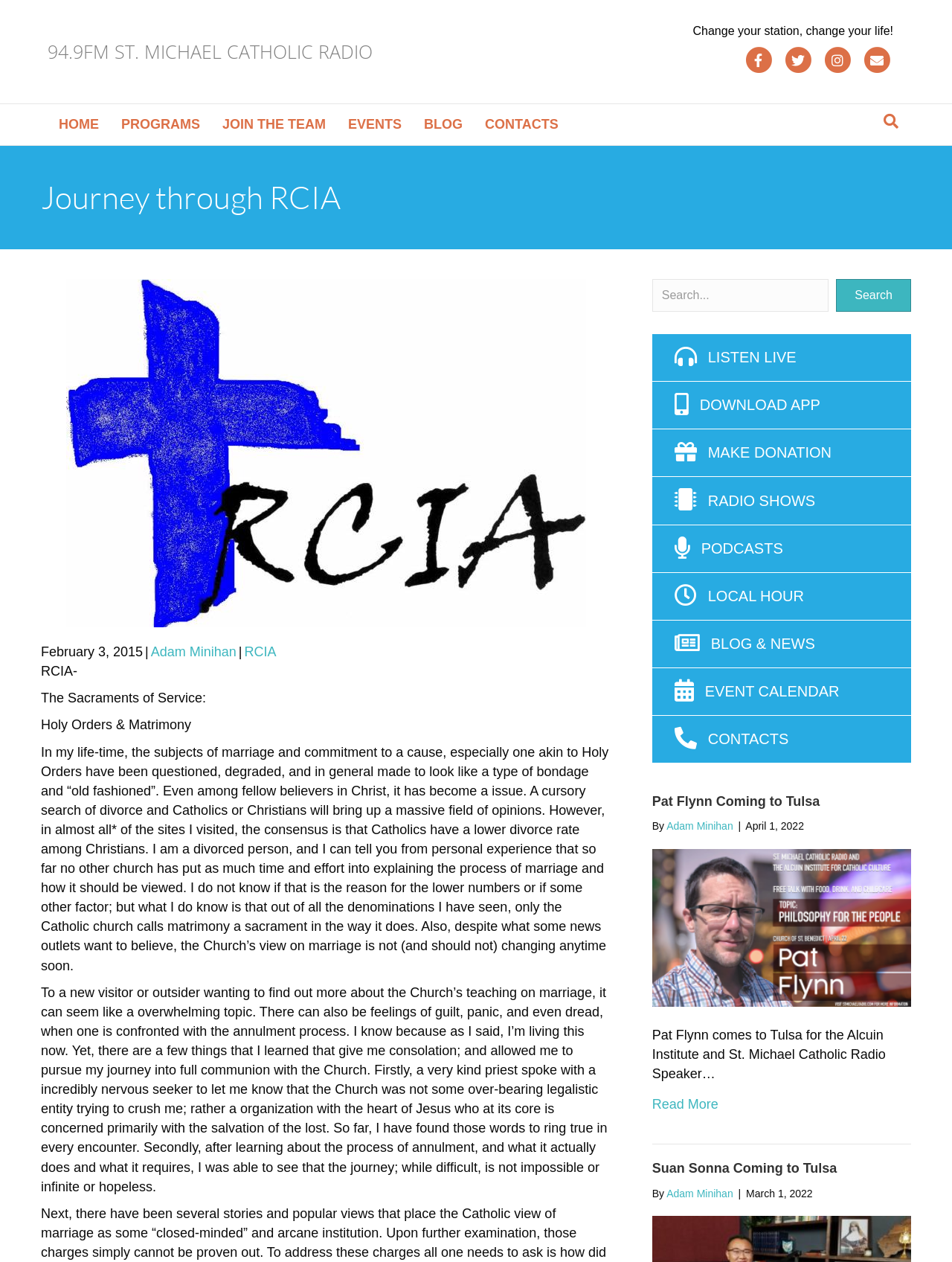Explain the contents of the webpage comprehensively.

This webpage is about St. Michael Catholic Radio, with a focus on the RCIA (Rite of Christian Initiation of Adults) program. At the top, there is a header section with a logo, navigation menu, and social media links. Below the header, there is a large image related to RCIA, accompanied by a heading "Journey through RCIA" and a subheading "The Sacraments of Service: Holy Orders & Matrimony".

The main content area is divided into two sections. The left section contains a blog post with a lengthy article discussing the author's personal experience with the RCIA program, specifically with regards to marriage and Holy Orders. The article is divided into two paragraphs, with the first paragraph discussing the author's experience with divorce and the Catholic Church's view on marriage, and the second paragraph discussing the author's journey towards full communion with the Church.

The right section contains a series of links and buttons, including a search form, a "LISTEN LIVE" button, and links to download an app, make a donation, and access various radio shows and podcasts. There are also links to local events, blog posts, and news articles.

Below the main content area, there are two additional sections. The first section contains a heading "Pat Flynn Coming to Tulsa" with a brief description and a "Read More" link. The second section contains a similar heading "Suan Sonna Coming to Tulsa" with a brief description and a "Read More" link. Both sections appear to be promoting upcoming events or speakers.

Overall, the webpage is focused on providing information and resources related to the RCIA program and Catholicism, with a mix of personal stories, educational content, and promotional materials.